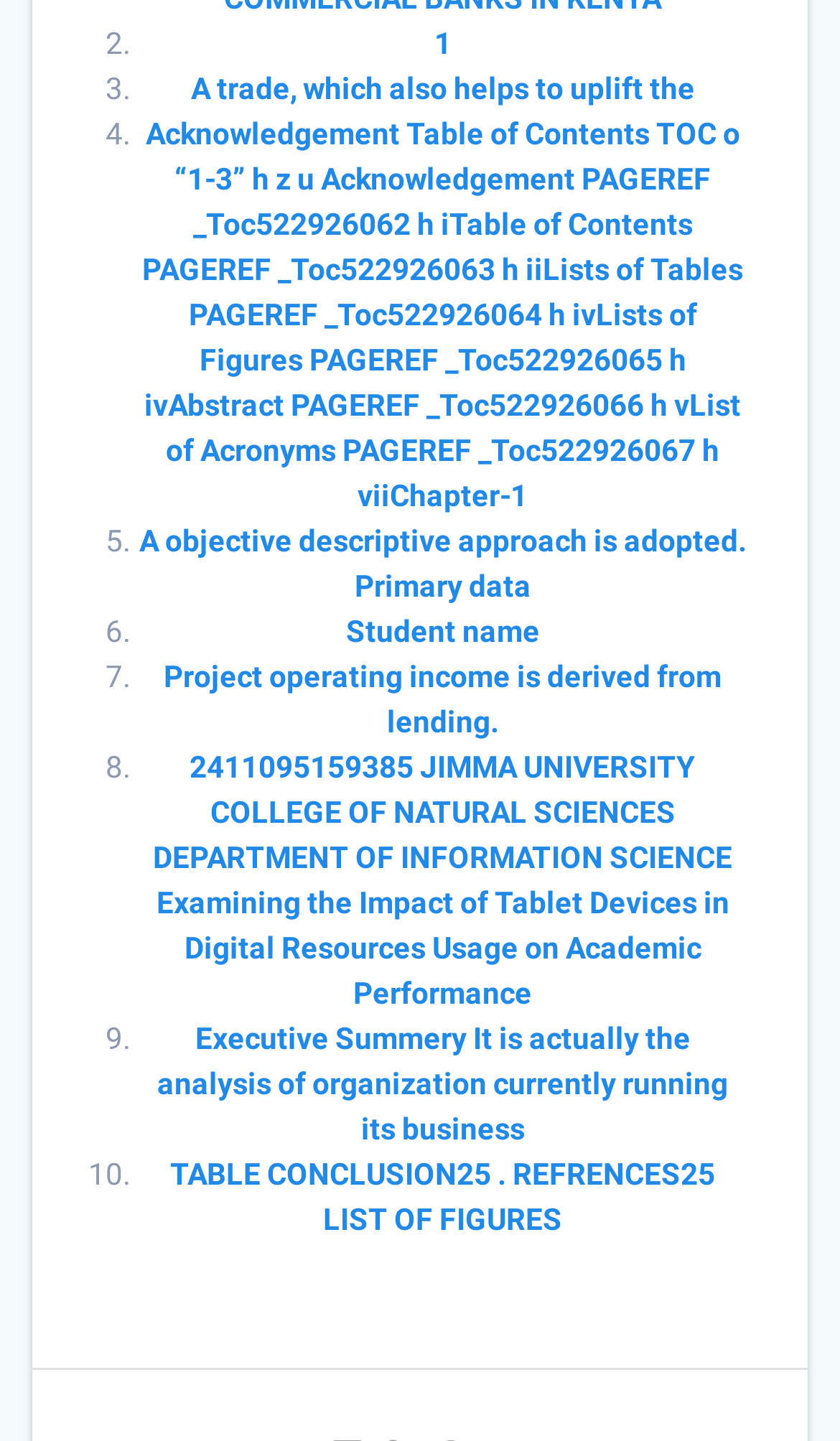How many list items are there?
From the screenshot, provide a brief answer in one word or phrase.

10